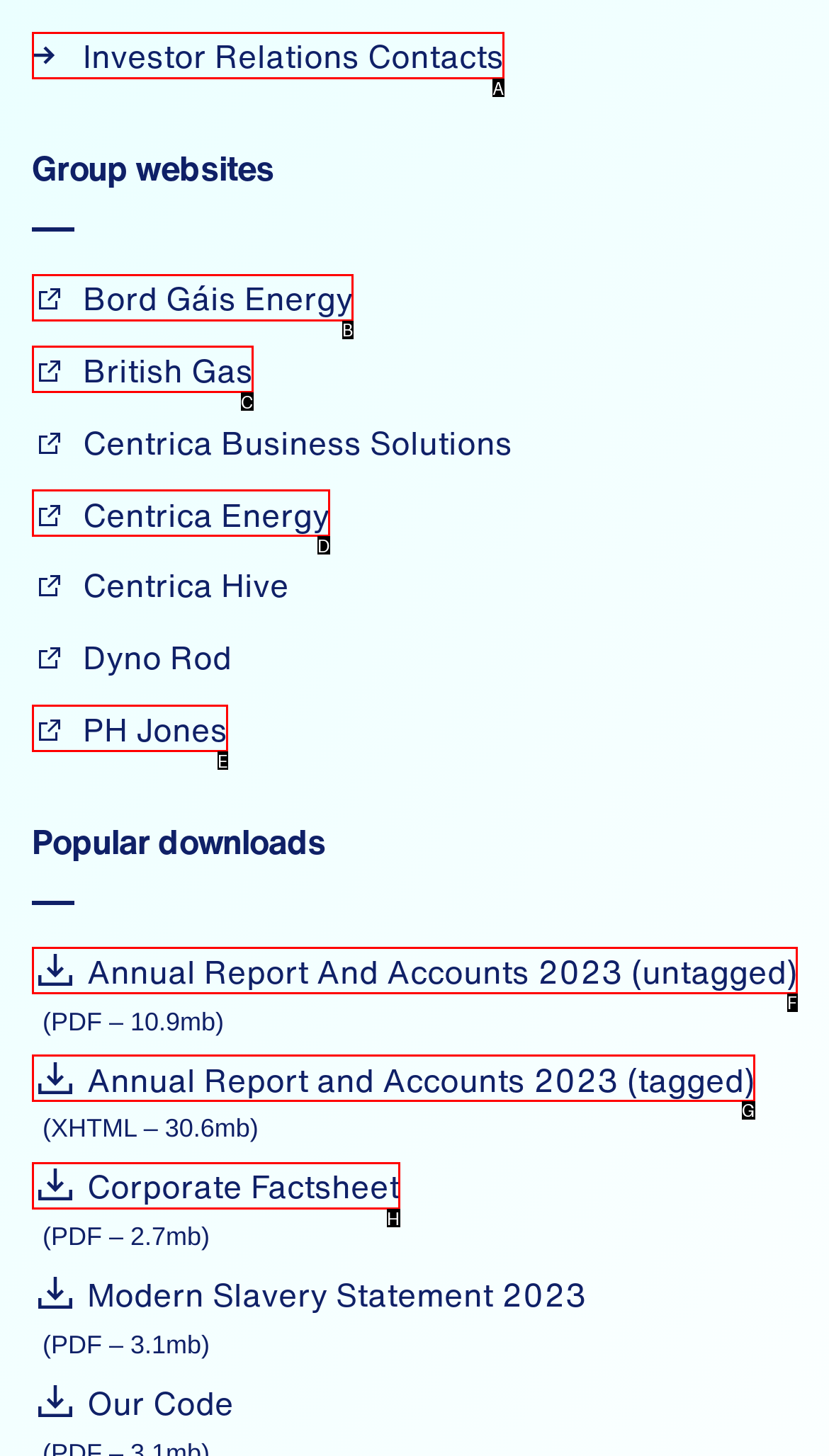Identify the option that corresponds to the description: Register. Provide only the letter of the option directly.

None